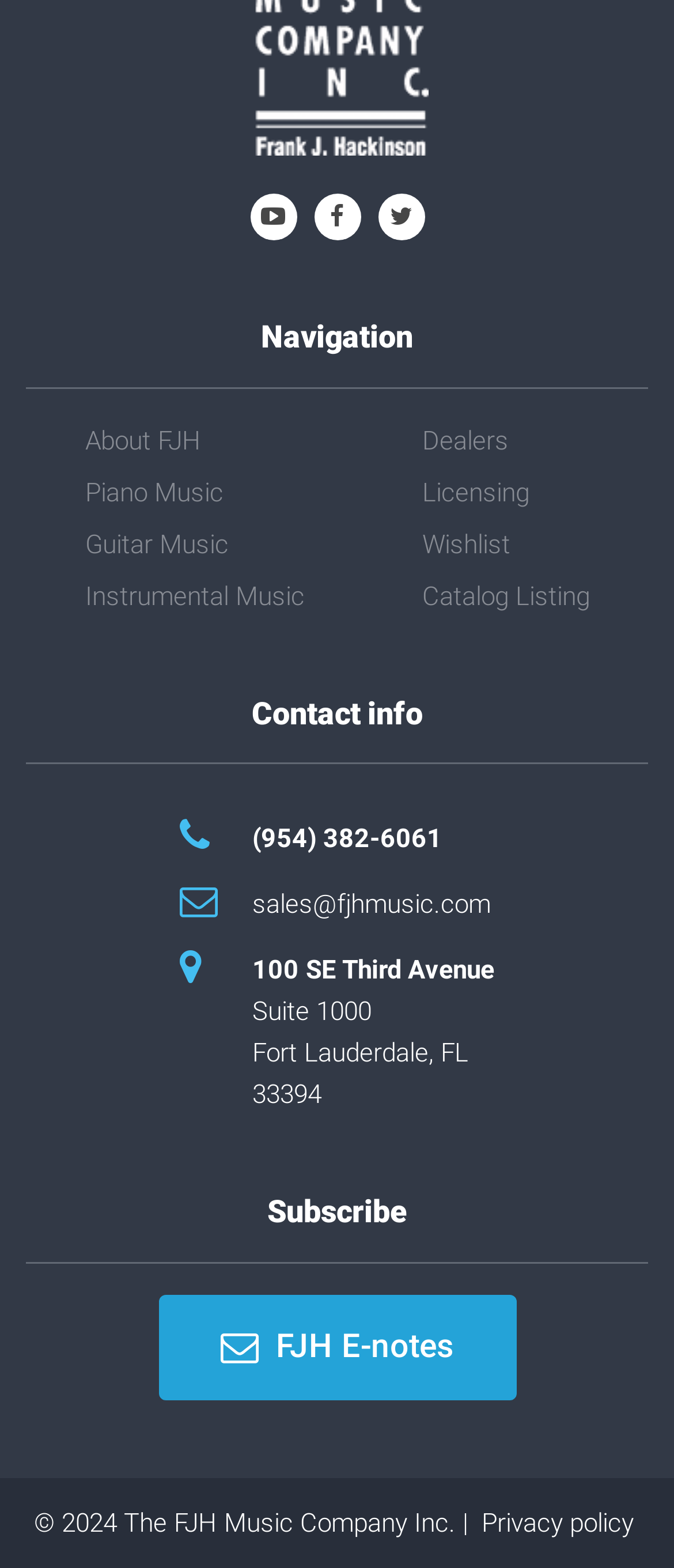Please identify the bounding box coordinates of the clickable area that will allow you to execute the instruction: "Subscribe to FJH E-notes".

[0.235, 0.826, 0.765, 0.893]